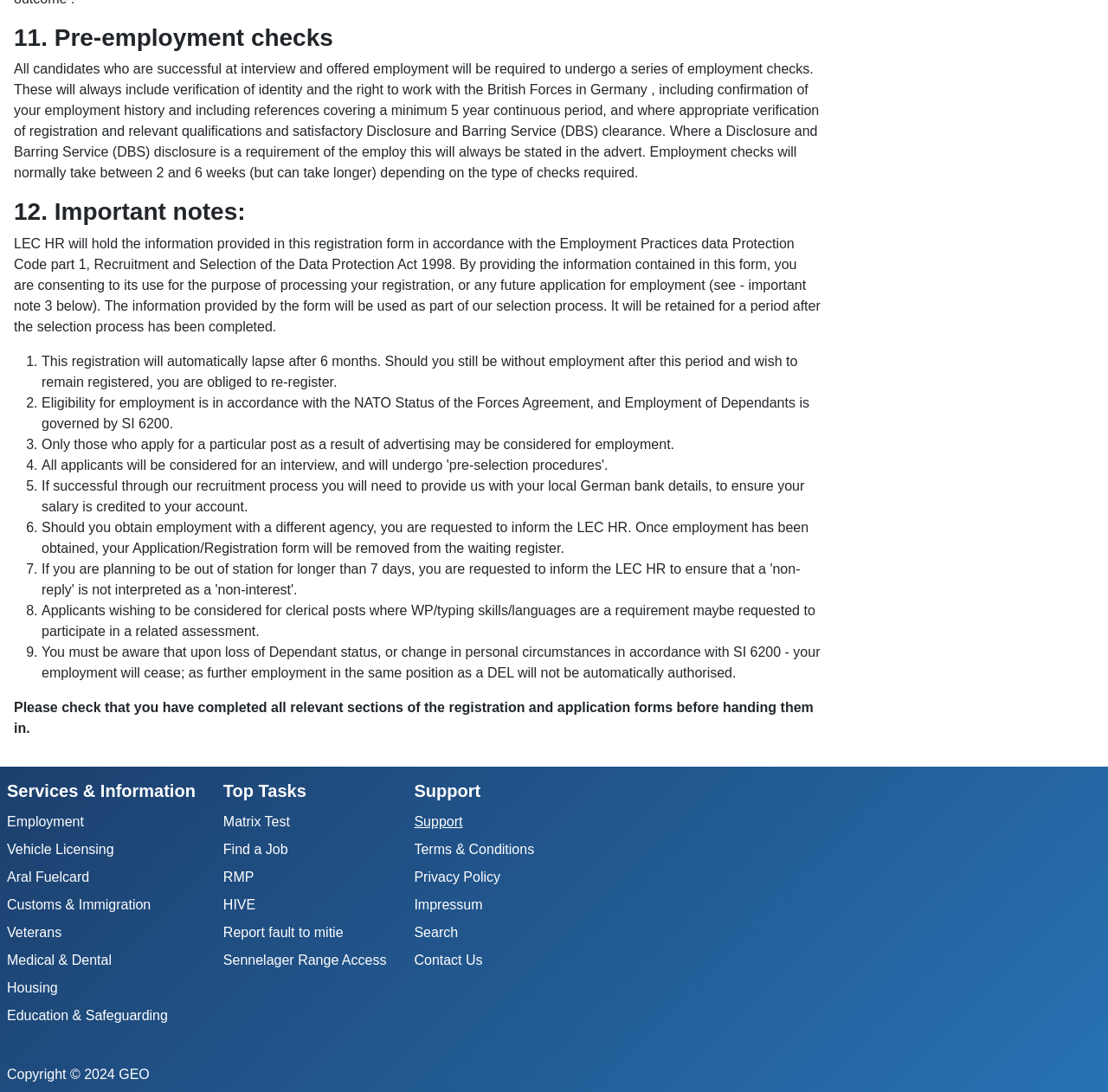How long does the registration lapse?
Provide a detailed and well-explained answer to the question.

As stated in the webpage, this registration will automatically lapse after 6 months. Should you still be without employment after this period and wish to remain registered, you are obliged to re-register.